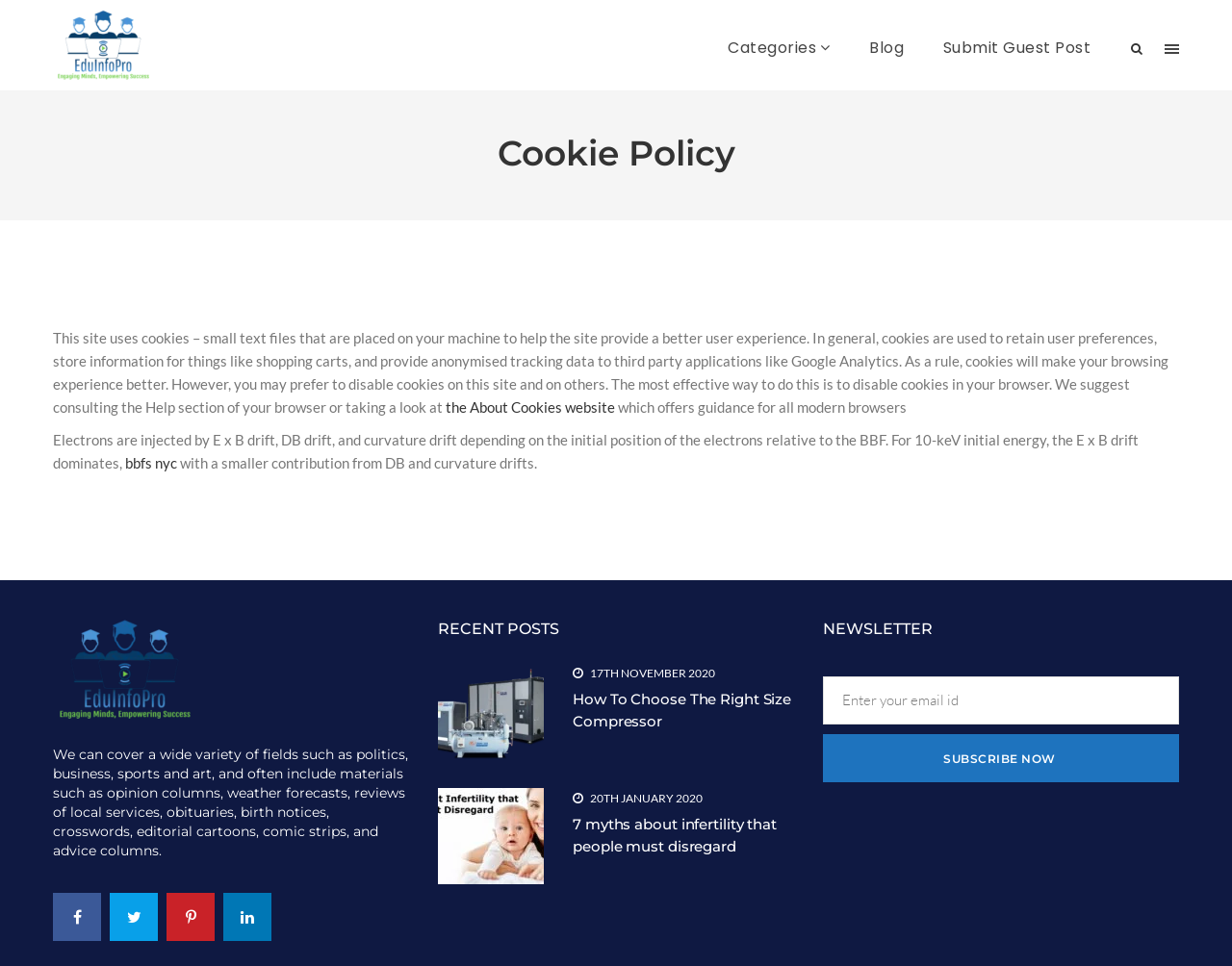Reply to the question with a single word or phrase:
How many recent posts are listed on this webpage?

2